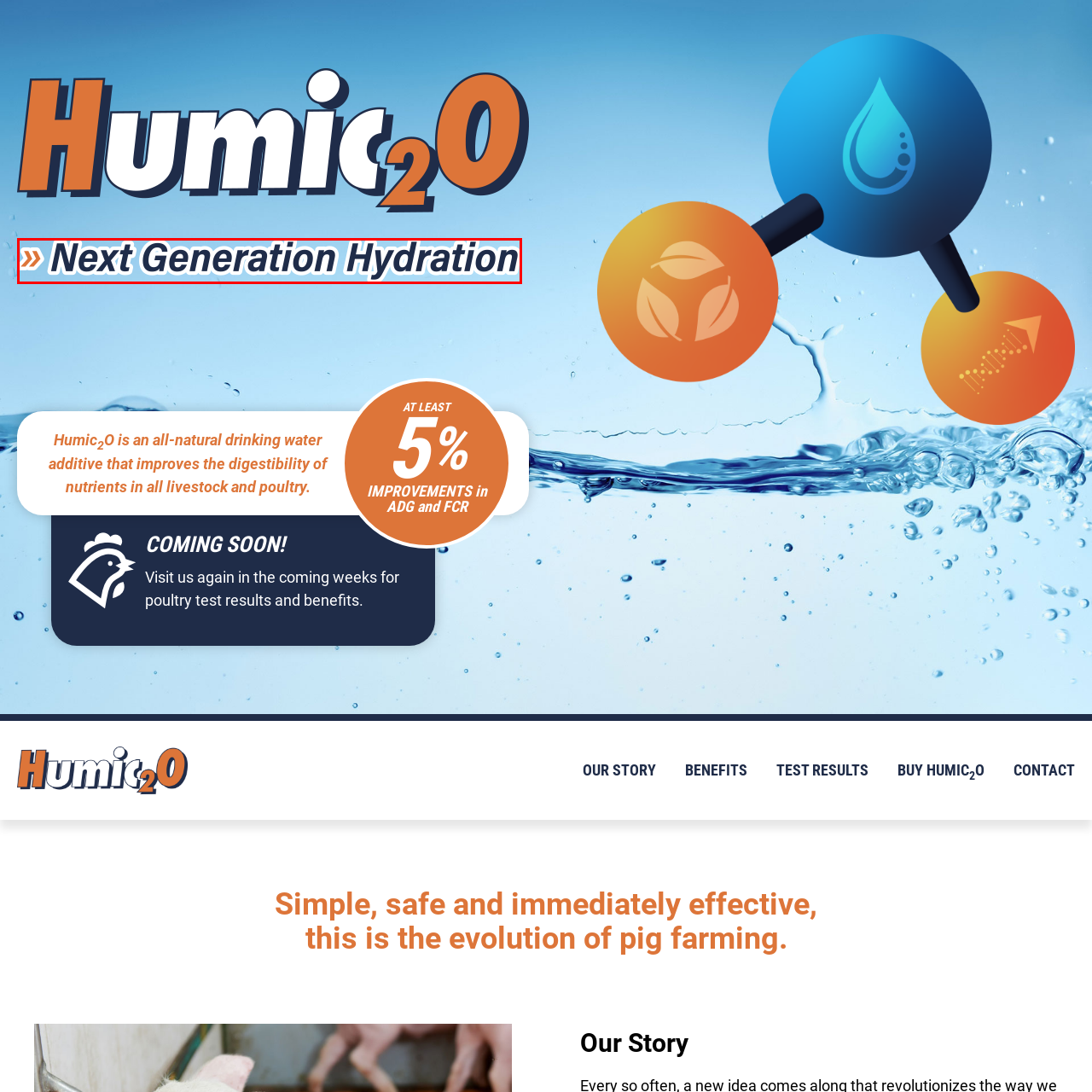What is the font style of the phrase 'Next Generation Hydration'?
Look closely at the part of the image outlined in red and give a one-word or short phrase answer.

bold, modern